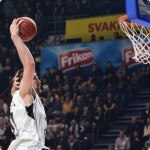What is the atmosphere like in the arena?
Identify the answer in the screenshot and reply with a single word or phrase.

Charged with energy